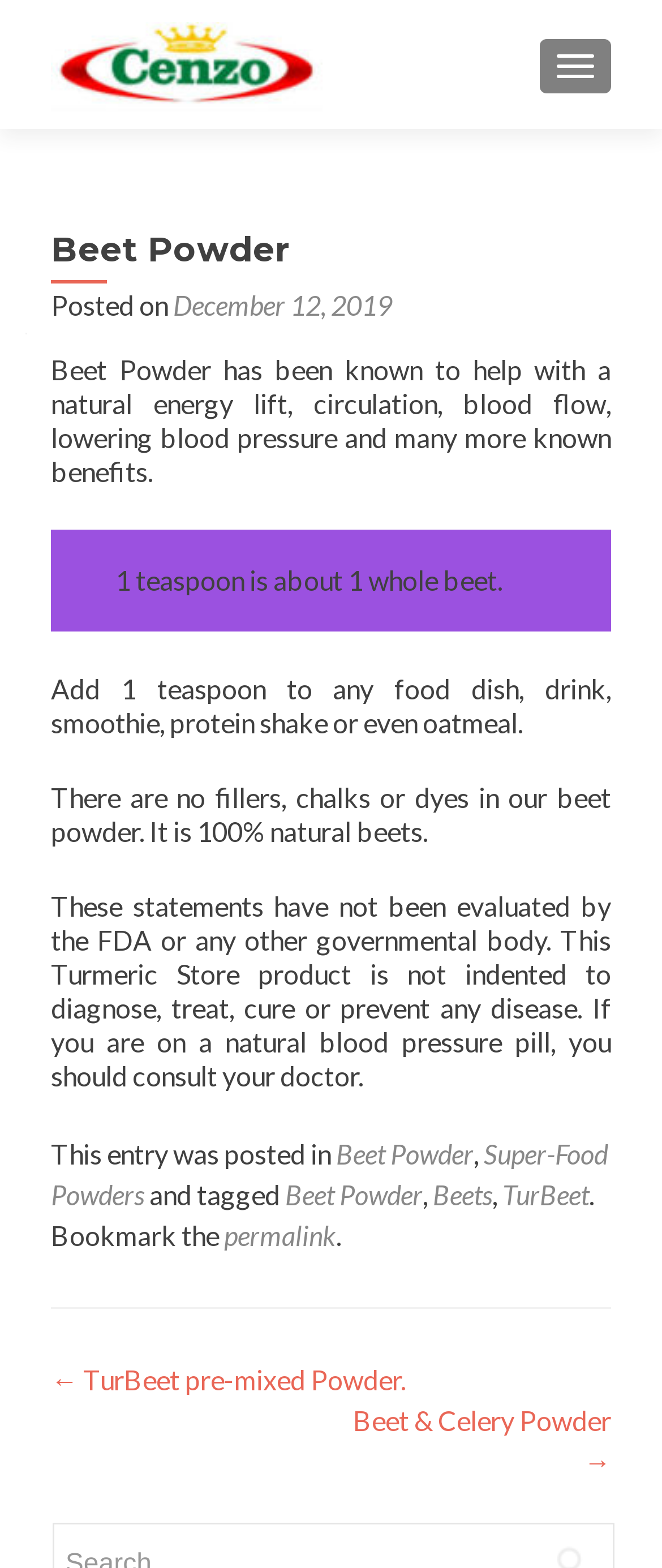Extract the bounding box for the UI element that matches this description: "TurBeet".

[0.759, 0.751, 0.89, 0.772]